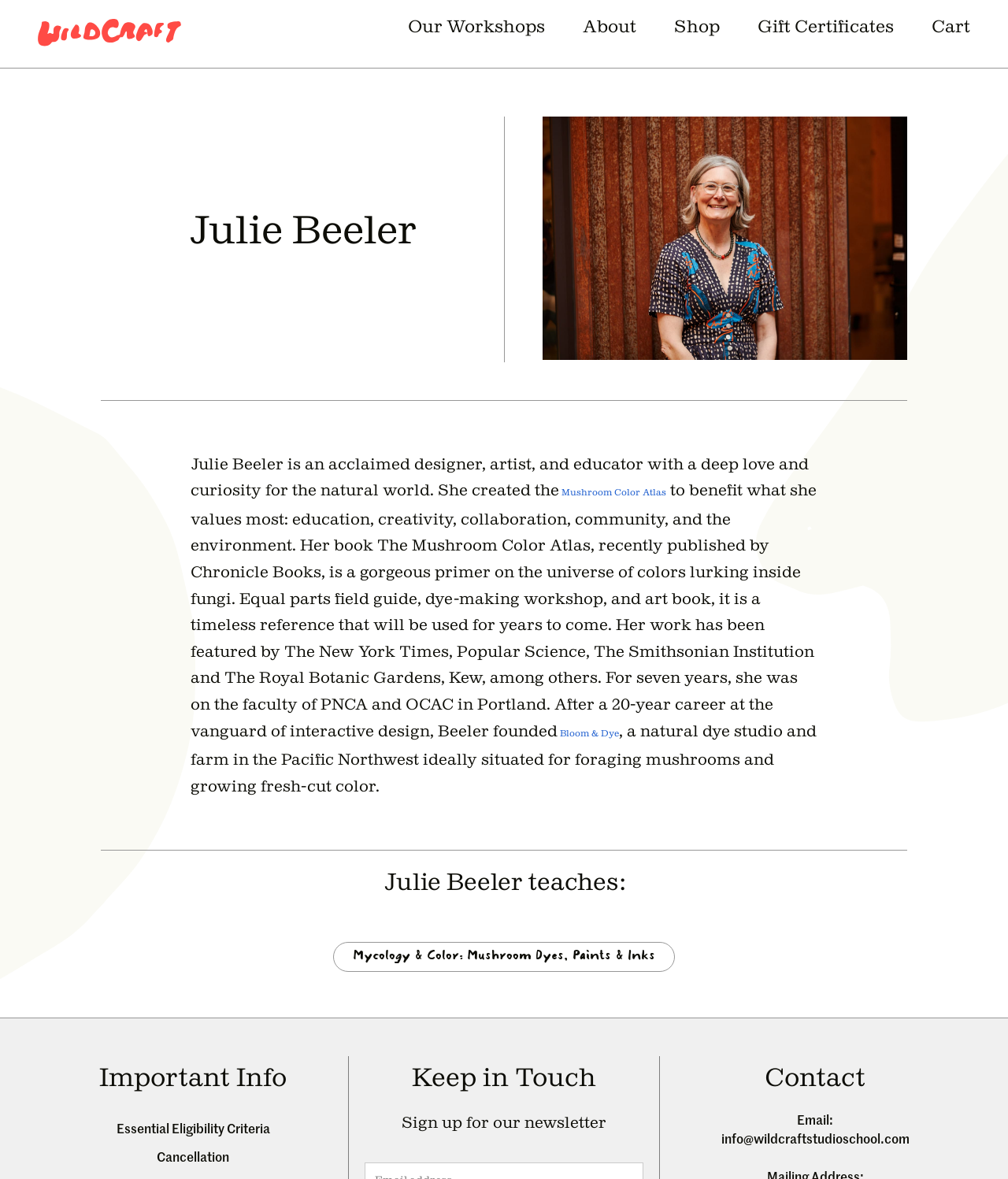Given the webpage screenshot, identify the bounding box of the UI element that matches this description: "parent_node: Interviewer PR".

None